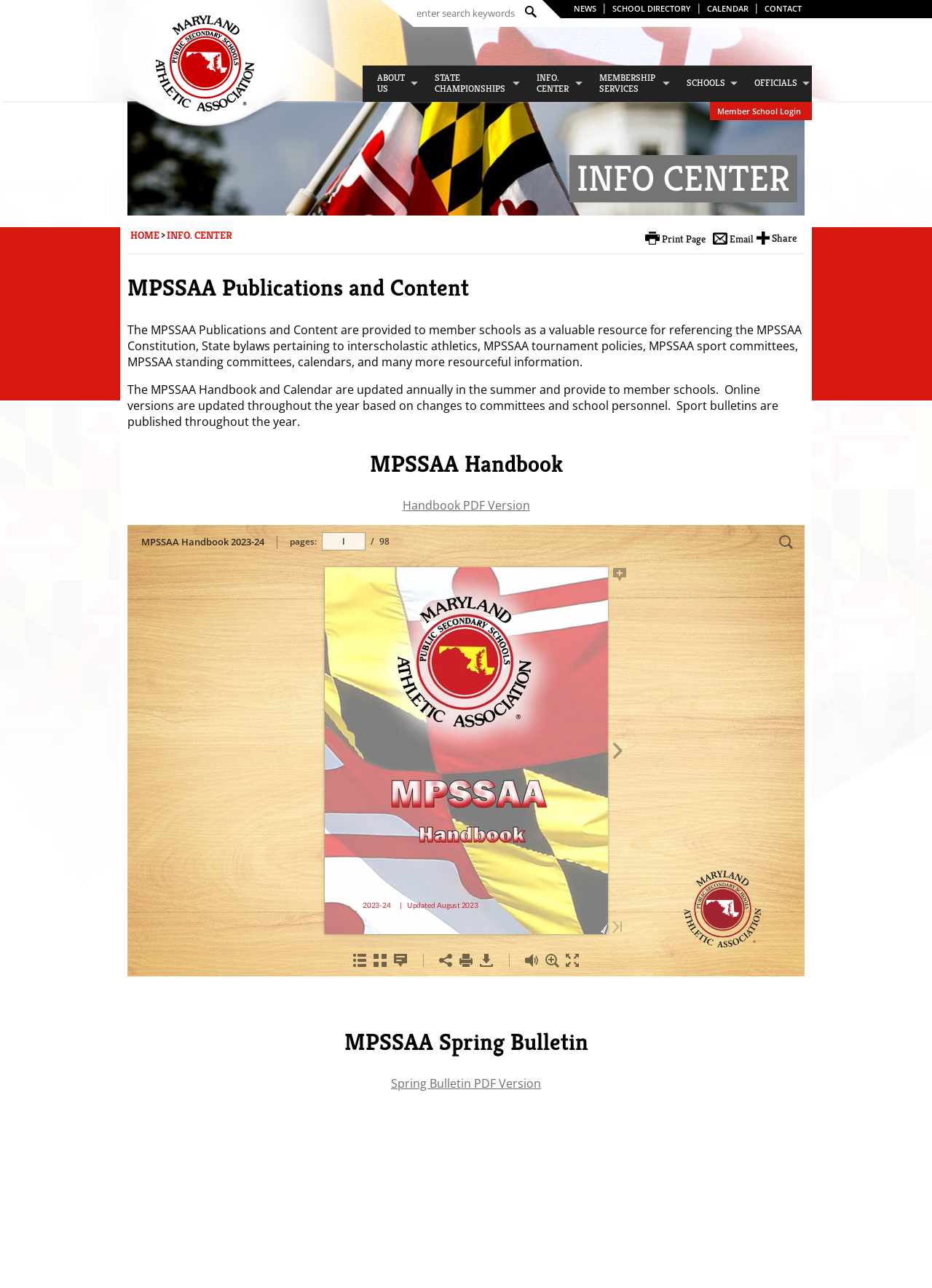Using the description: "Field Hockey", identify the bounding box of the corresponding UI element in the screenshot.

[0.451, 0.229, 0.592, 0.256]